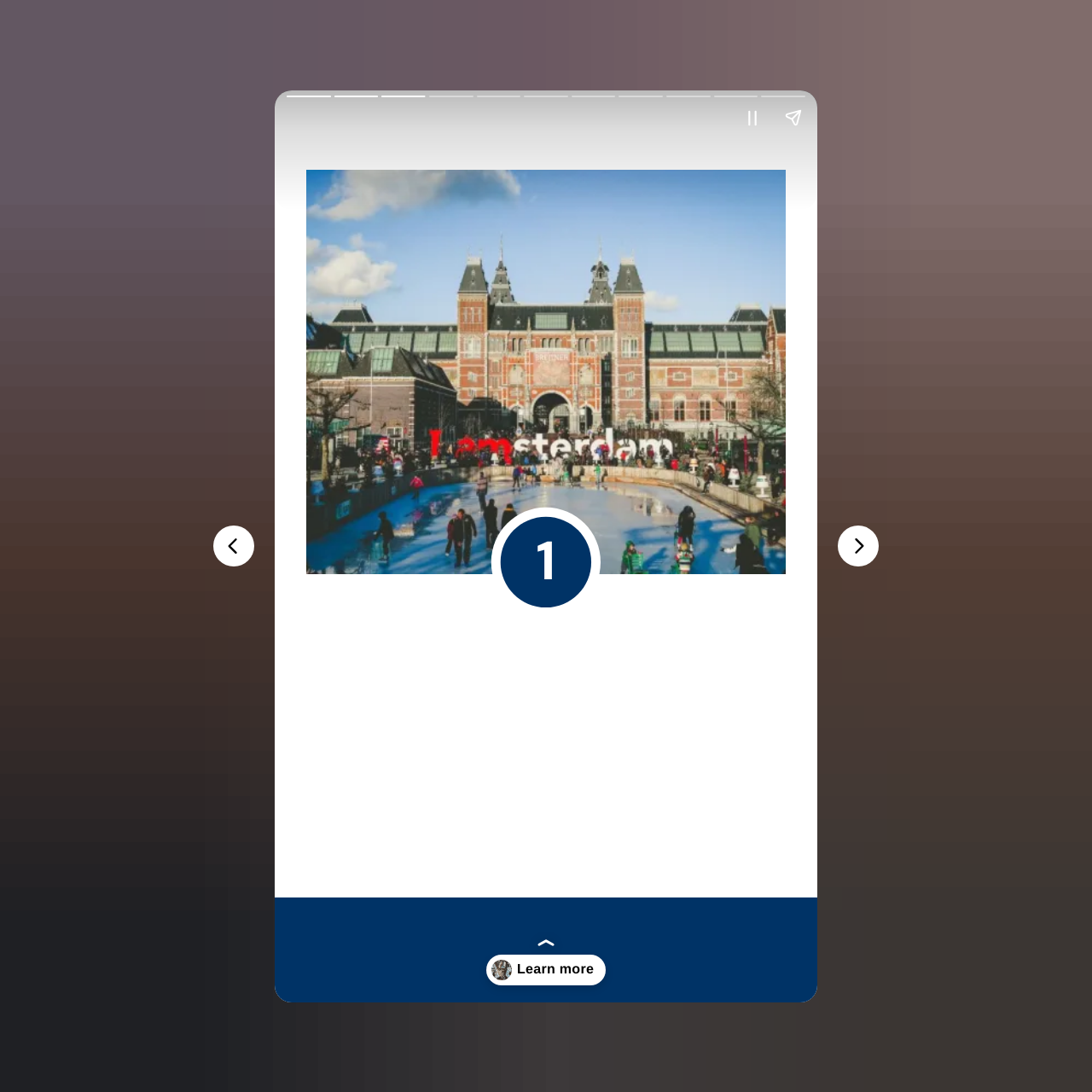What is the image above the 'Amsterdam, Netherlands' heading?
Using the image, answer in one word or phrase.

A group of people walking